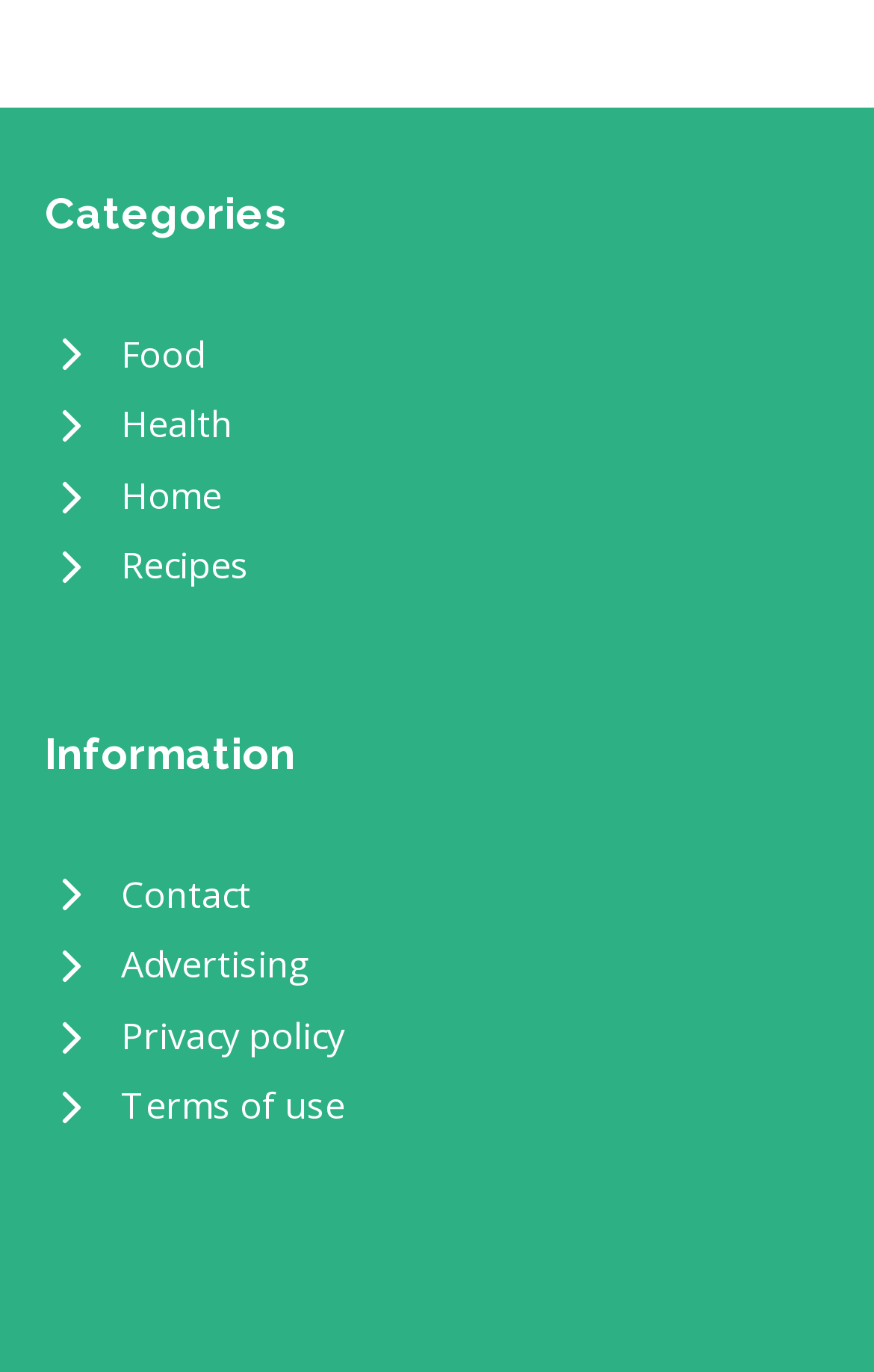Please determine the bounding box coordinates of the clickable area required to carry out the following instruction: "Browse Recipes". The coordinates must be four float numbers between 0 and 1, represented as [left, top, right, bottom].

[0.051, 0.388, 0.949, 0.439]